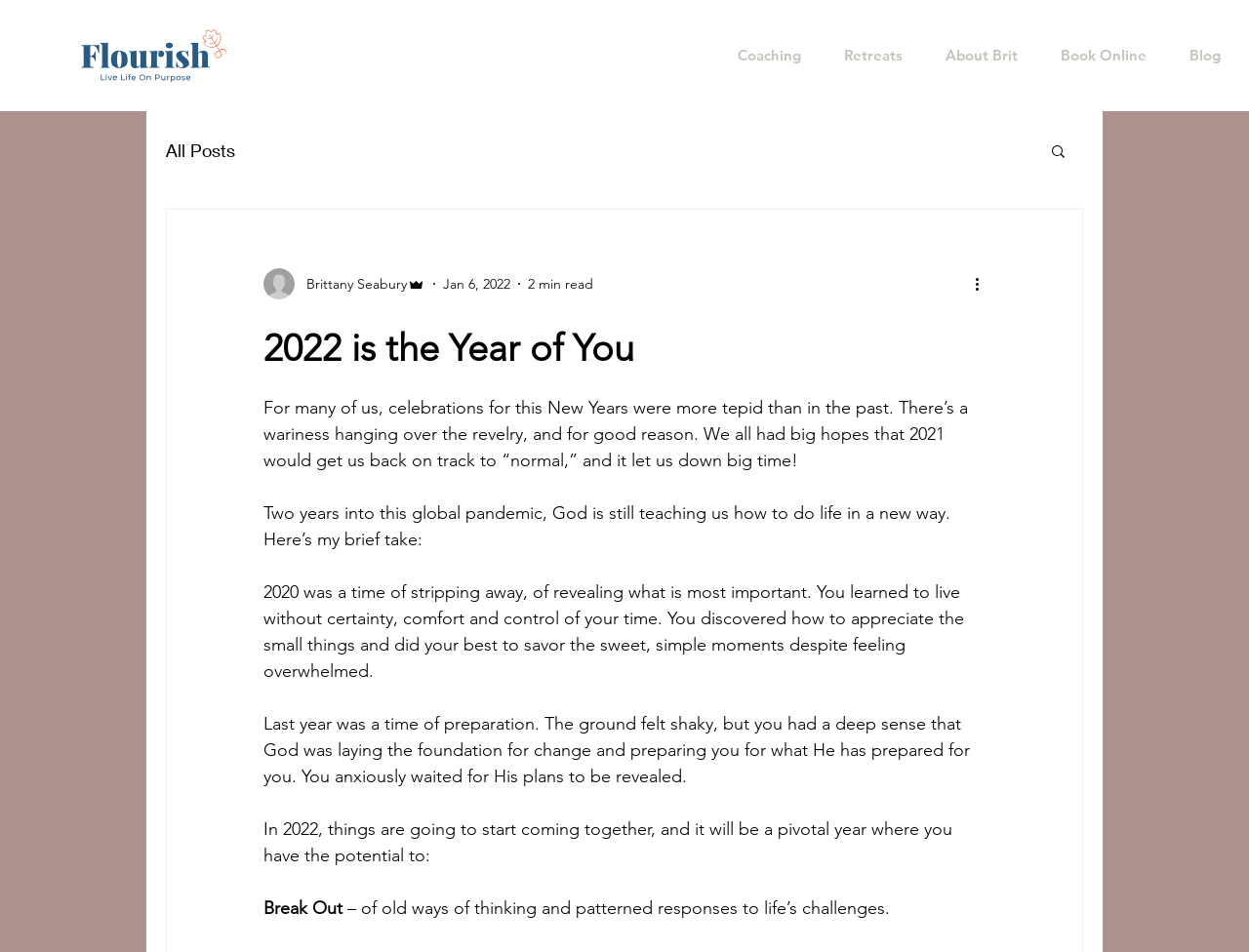Given the element description: "Coaching", predict the bounding box coordinates of the UI element it refers to, using four float numbers between 0 and 1, i.e., [left, top, right, bottom].

[0.579, 0.037, 0.664, 0.079]